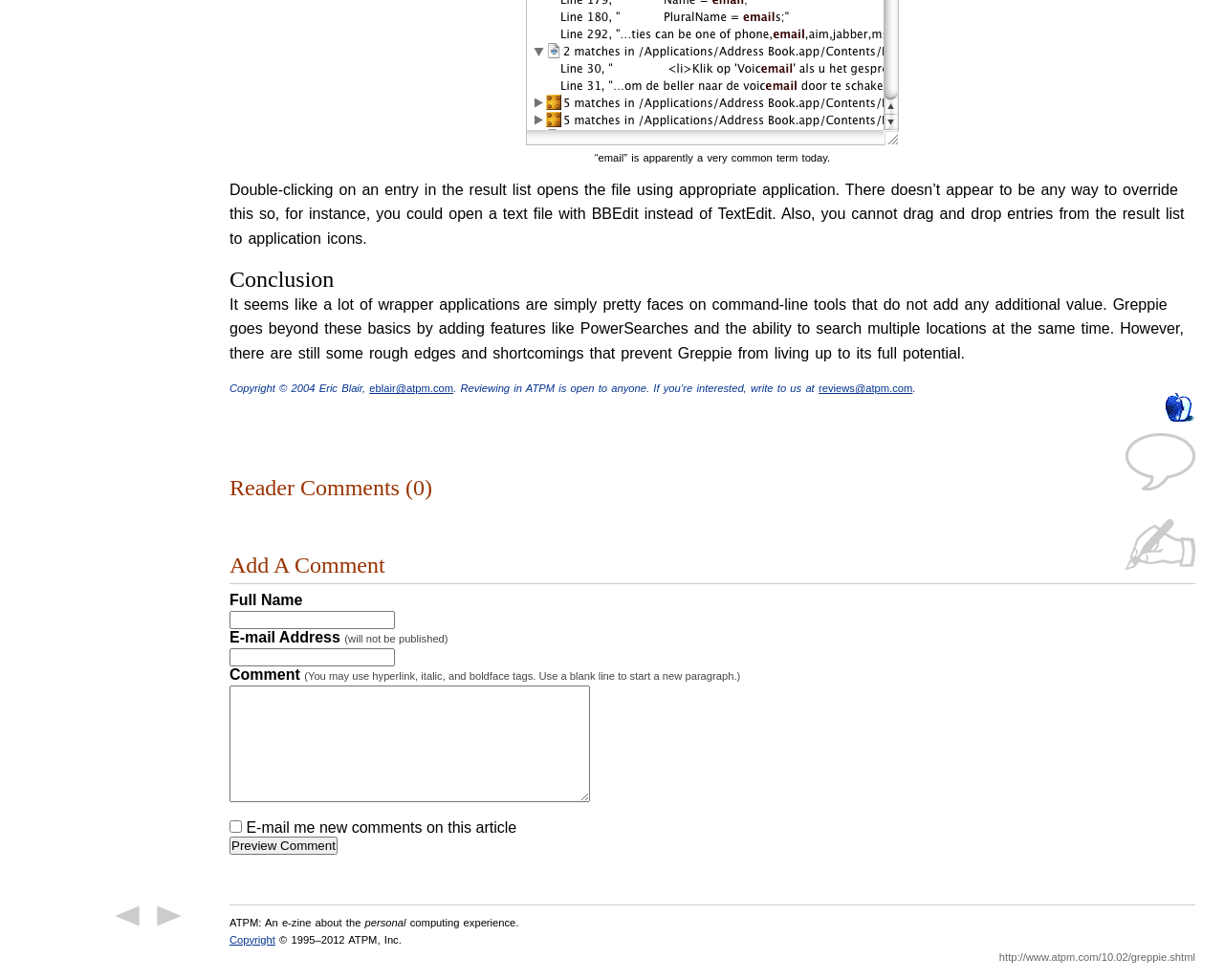Given the description Reels, predict the bounding box coordinates of the UI element. Ensure the coordinates are in the format (top-left x, top-left y, bottom-right x, bottom-right y) and all values are between 0 and 1.

None